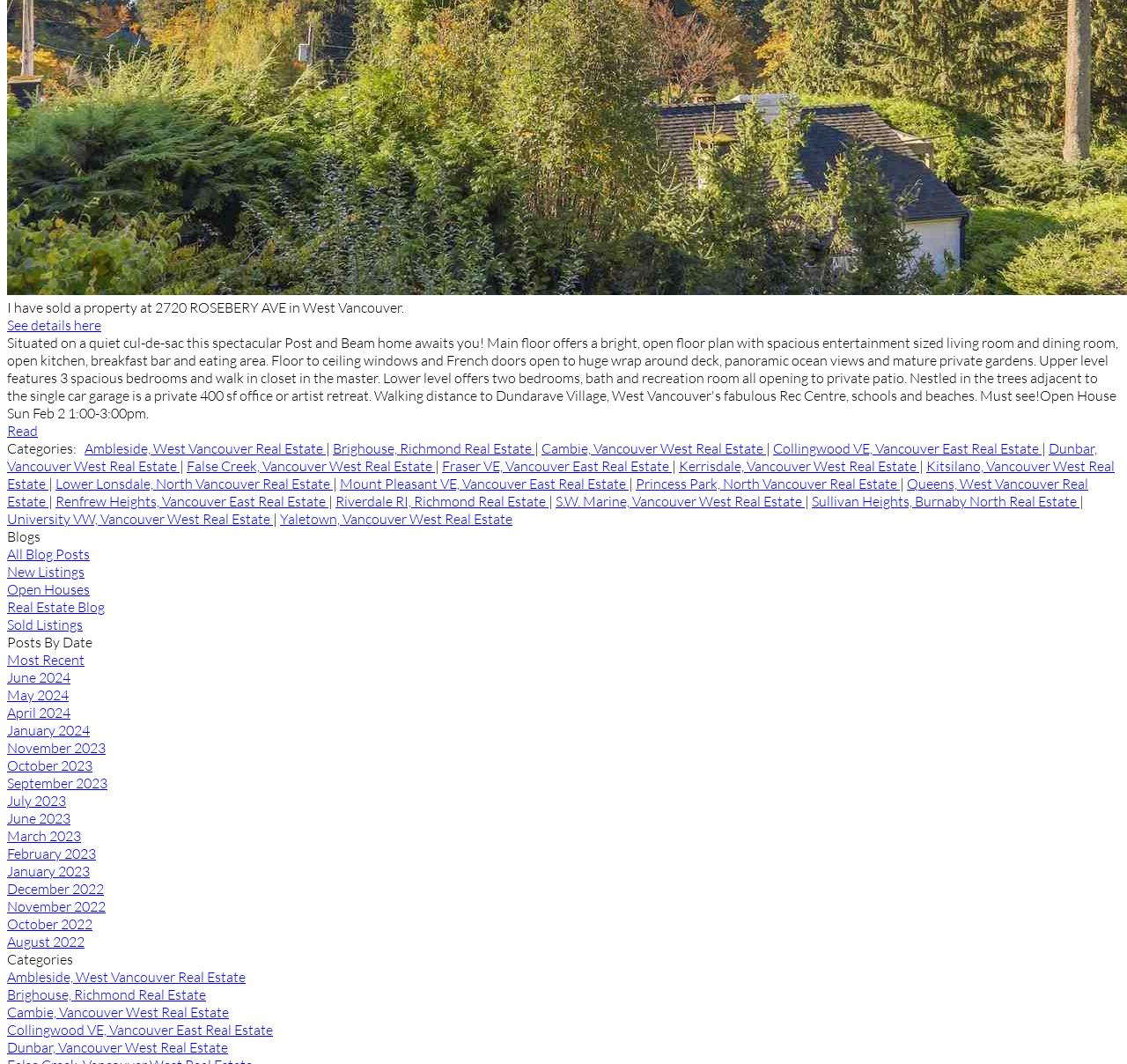Refer to the image and provide an in-depth answer to the question: 
What are the categories of real estate?

The categories of real estate can be found in the links under the 'Categories:' StaticText element. There are multiple links, each representing a different category, such as Ambleside, Brighouse, Cambie, and so on.